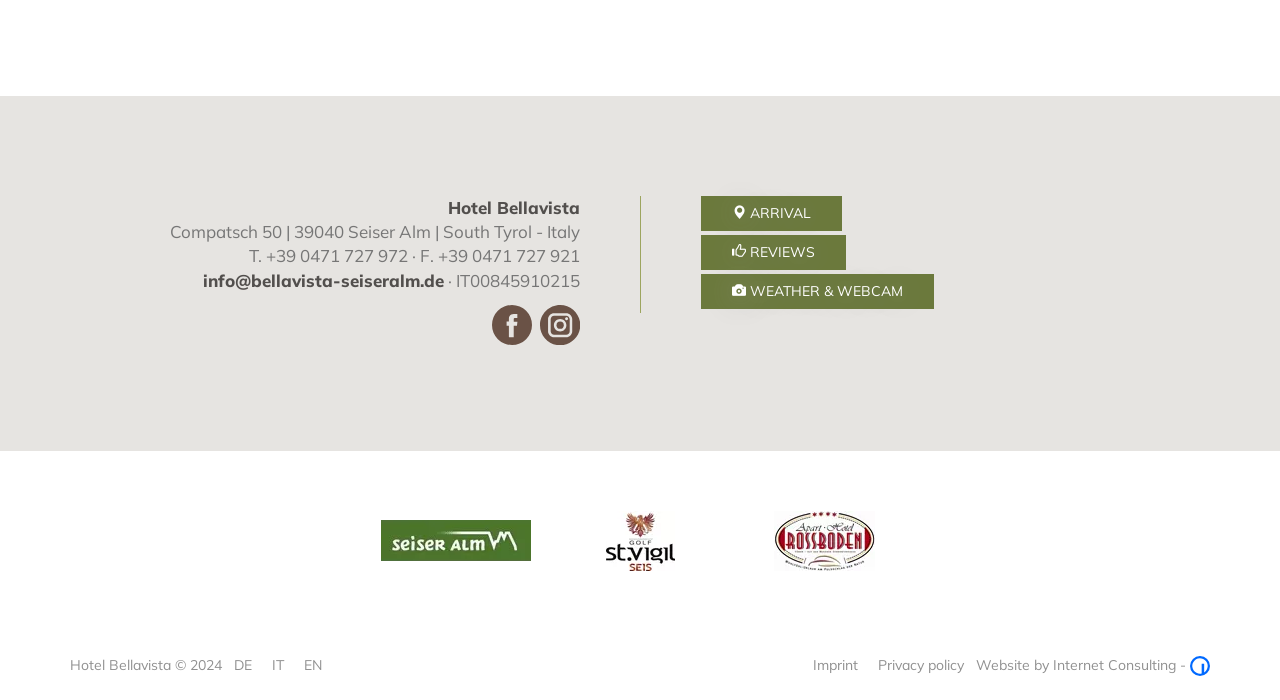Determine the bounding box coordinates for the area that should be clicked to carry out the following instruction: "Click the ARRIVAL link".

[0.548, 0.28, 0.658, 0.33]